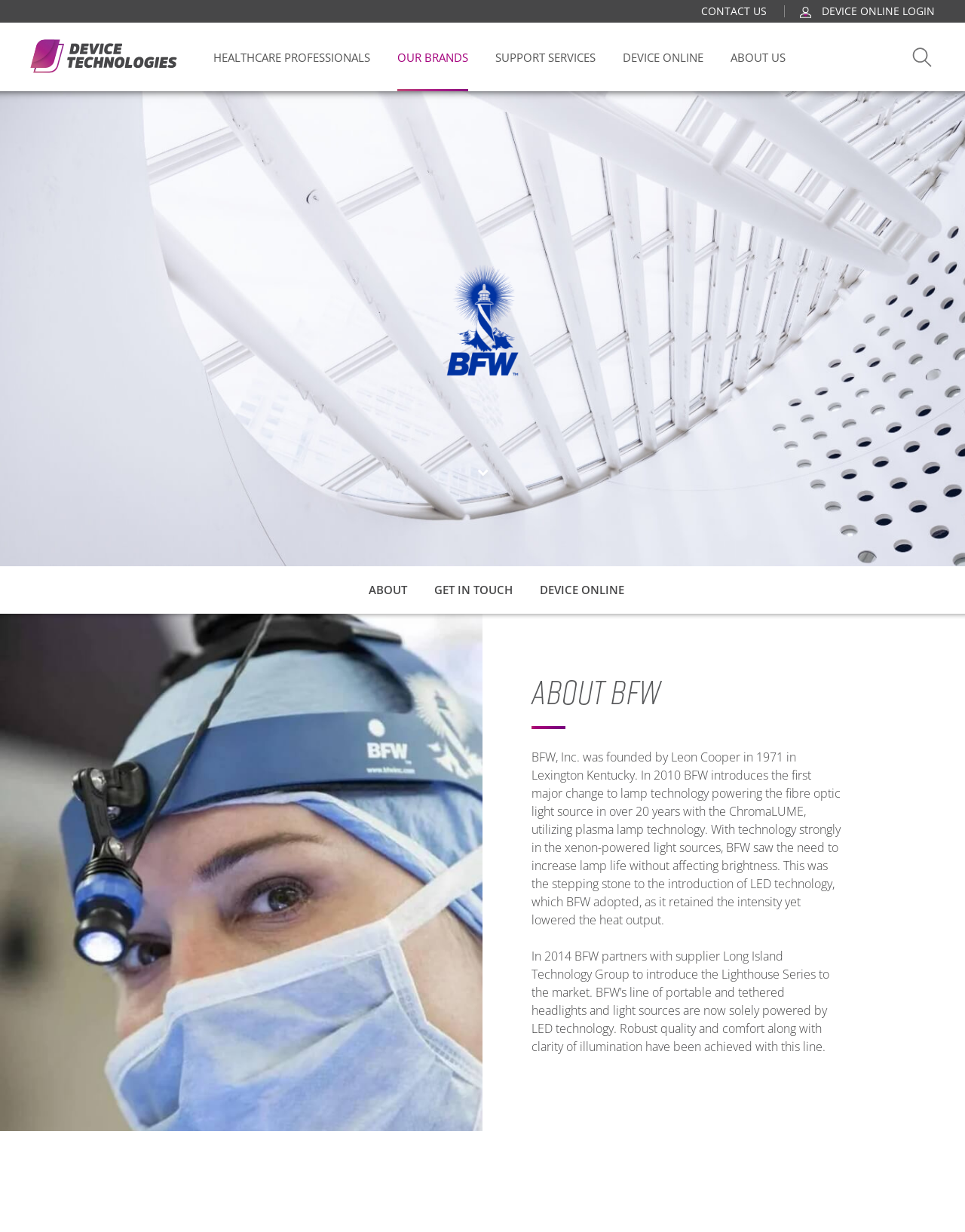Pinpoint the bounding box coordinates of the element you need to click to execute the following instruction: "Click ABOUT US". The bounding box should be represented by four float numbers between 0 and 1, in the format [left, top, right, bottom].

[0.757, 0.018, 0.814, 0.074]